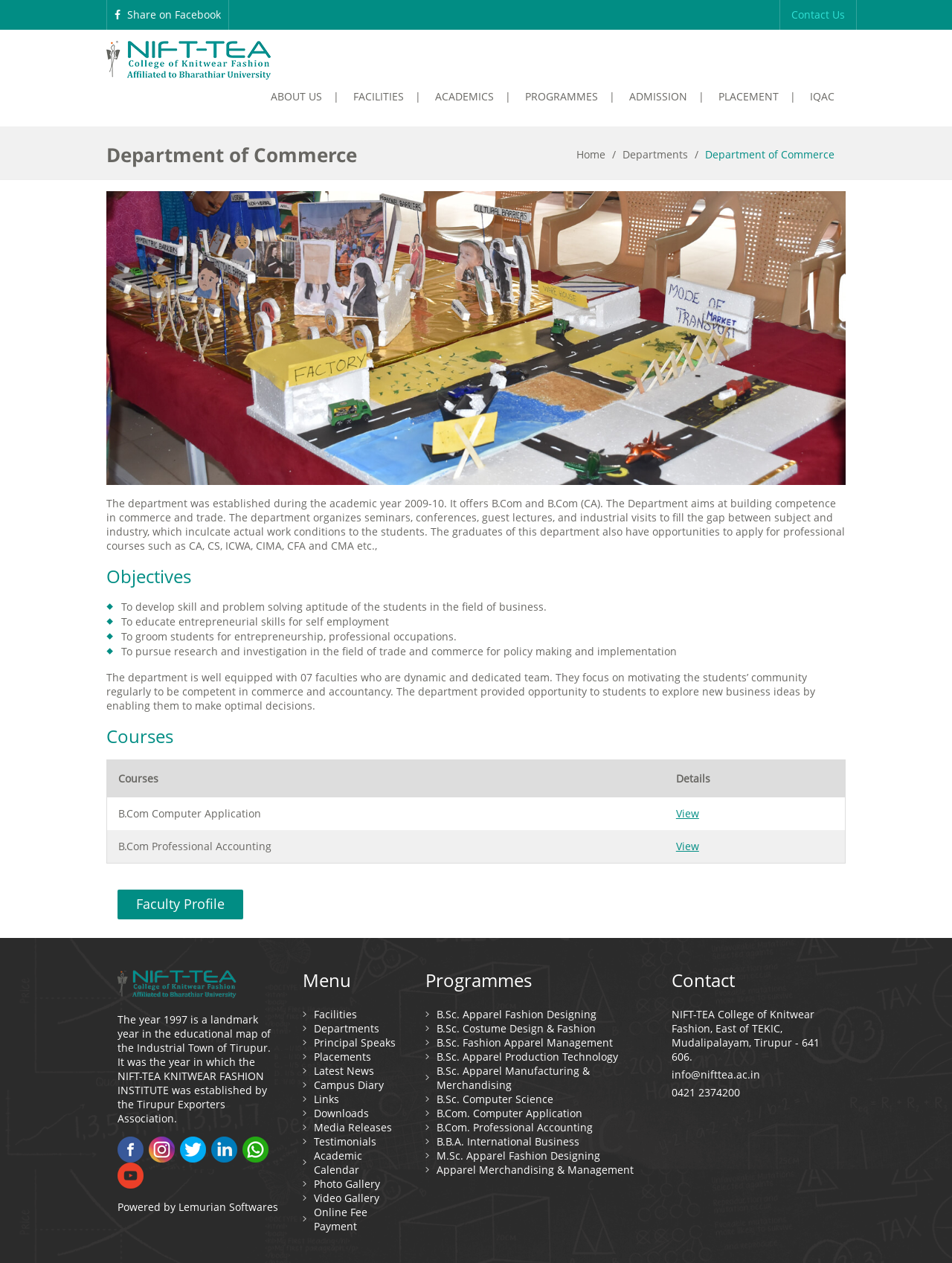Please find the bounding box coordinates of the element that you should click to achieve the following instruction: "Share on Facebook". The coordinates should be presented as four float numbers between 0 and 1: [left, top, right, bottom].

[0.112, 0.0, 0.241, 0.024]